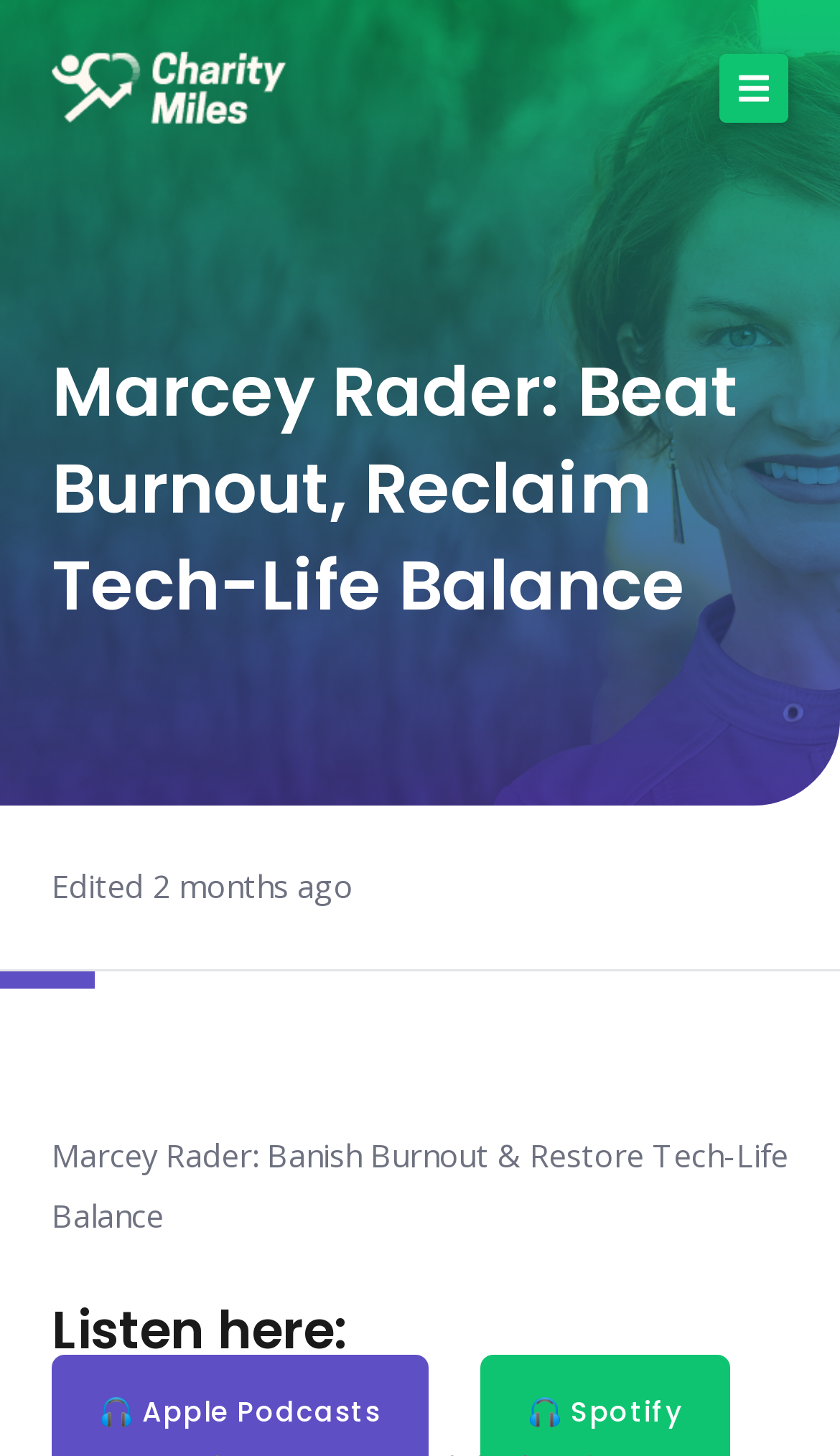What is the relation between the image and the link?
Use the screenshot to answer the question with a single word or phrase.

They are related to 'charity miles'